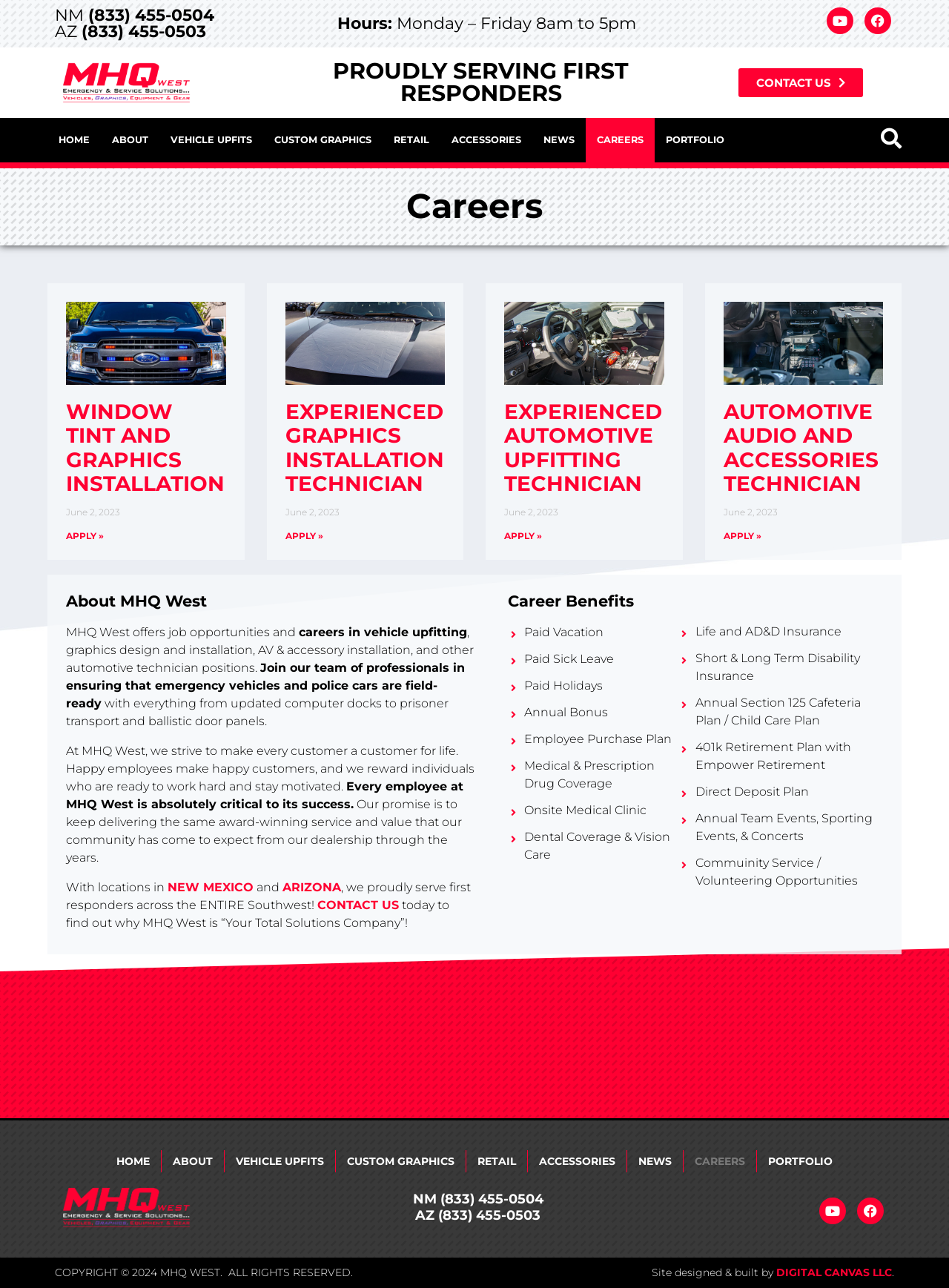What is the company name of this webpage?
Using the information from the image, provide a comprehensive answer to the question.

Based on the webpage content, I found that the company name is mentioned in the heading 'Careers - MHQ West - Proudly Serving First Responders' and also in the paragraph 'At MHQ West, we strive to make every customer a customer for life.'